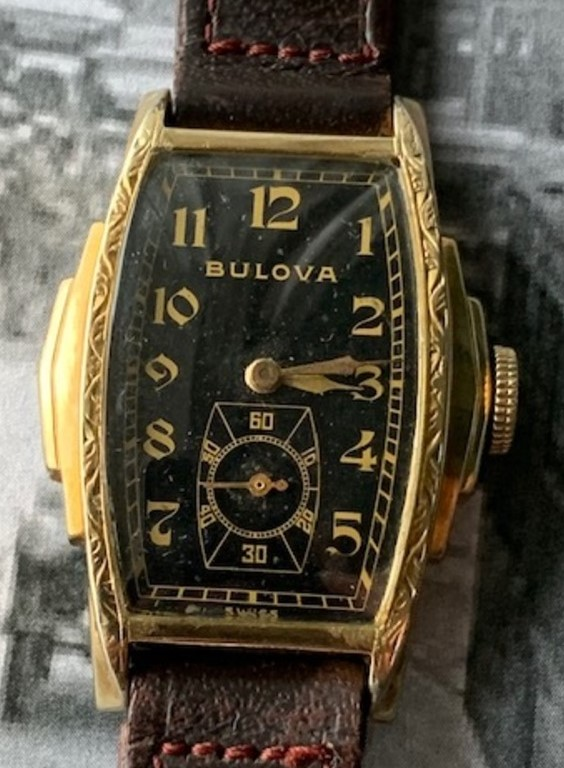Describe the scene in the image with detailed observations.

The image features a vintage Bulova watch, showcasing classic craftsmanship and elegance. The watch boasts a distinct gold-plated case with intricate engravings on the edges, adding a touch of sophistication. Its rectangular face is characterized by a rich black dial adorned with bold, gold-tone hour markers and hands, enhancing visibility and style. The additional sub-dial at the bottom displays seconds, further emphasizing its functional design. The timepiece is set on a dark brown leather strap, offering a timeless look that's both durable and comfortable. This particular model, reminiscent of mid-20th century designs, hints at a possible connection to the Ben Hur series, sparking curiosity and conversation among watch enthusiasts.